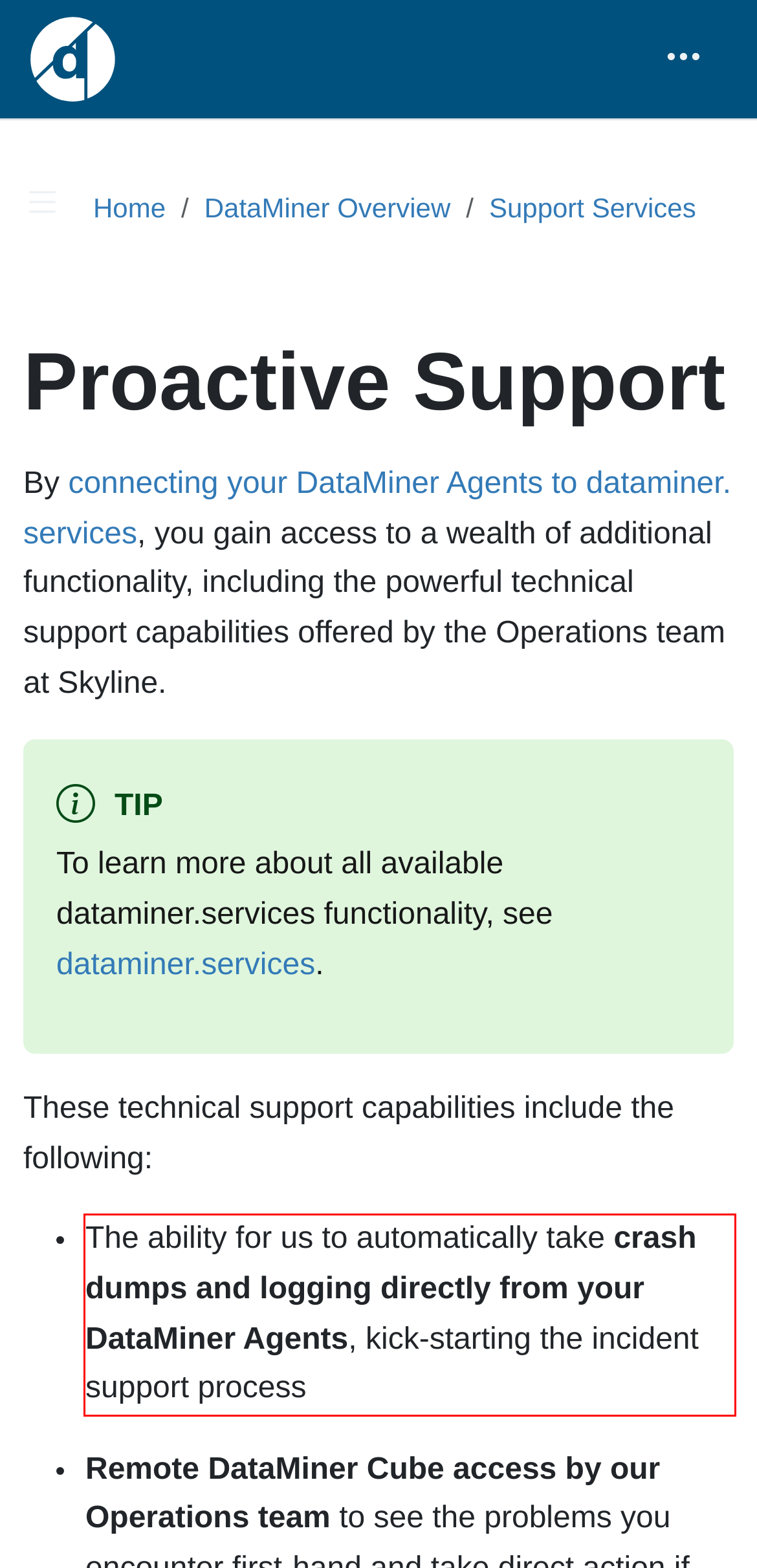You have a screenshot with a red rectangle around a UI element. Recognize and extract the text within this red bounding box using OCR.

The ability for us to automatically take crash dumps and logging directly from your DataMiner Agents, kick-starting the incident support process